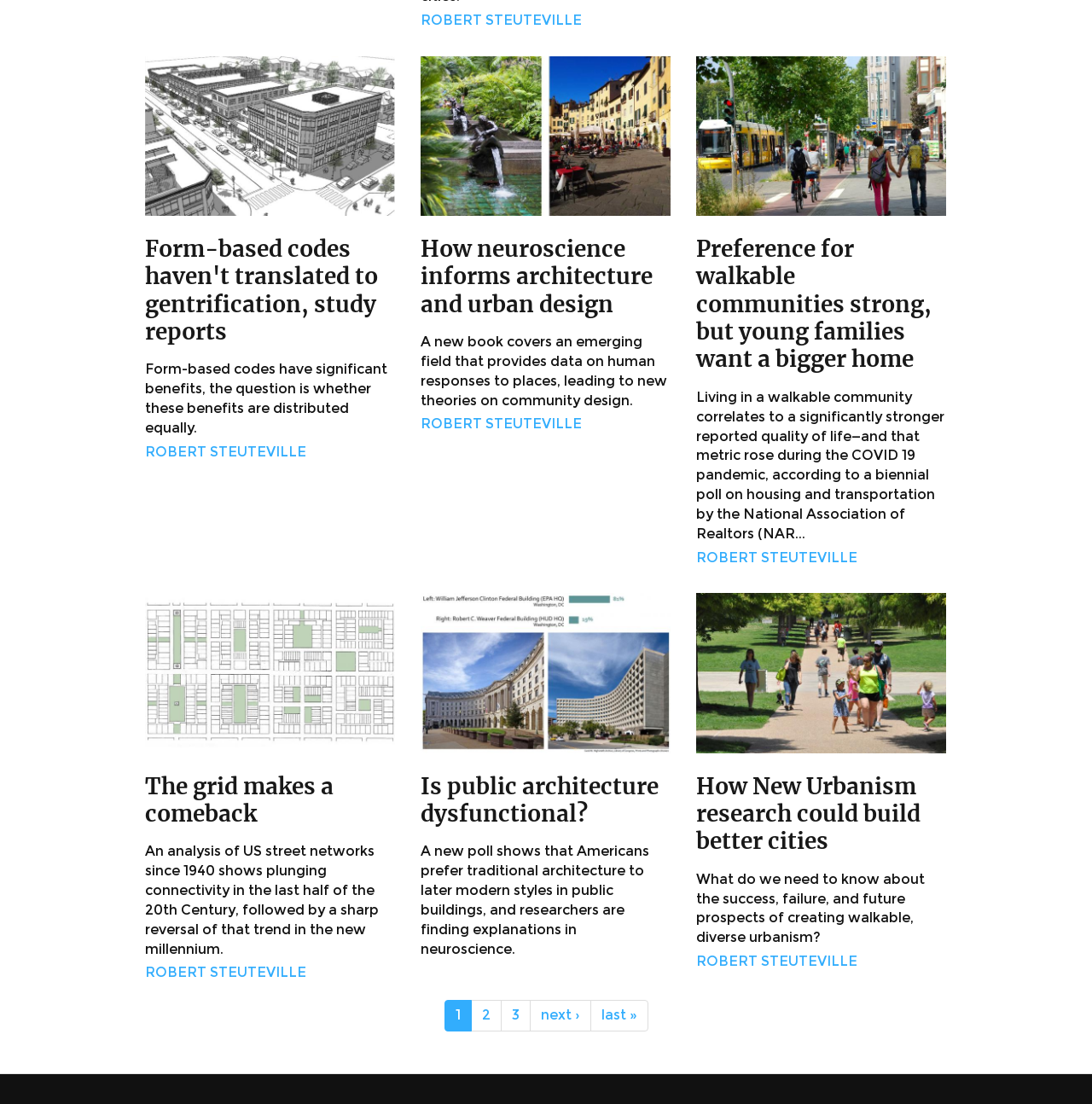Determine the bounding box coordinates of the region to click in order to accomplish the following instruction: "Go to page 2". Provide the coordinates as four float numbers between 0 and 1, specifically [left, top, right, bottom].

[0.431, 0.906, 0.459, 0.934]